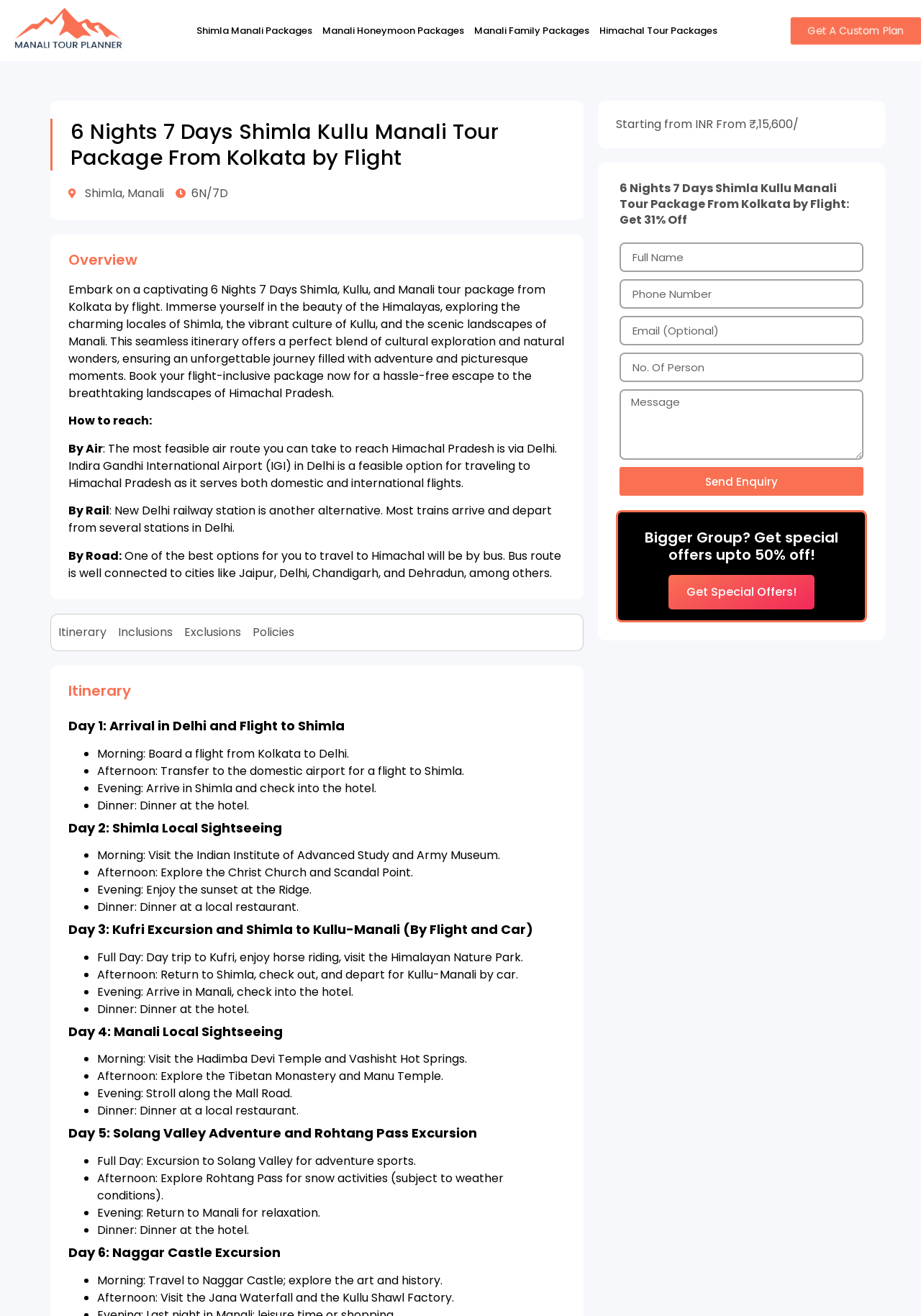What is the starting price of the tour package?
Please look at the screenshot and answer using one word or phrase.

₹15,600